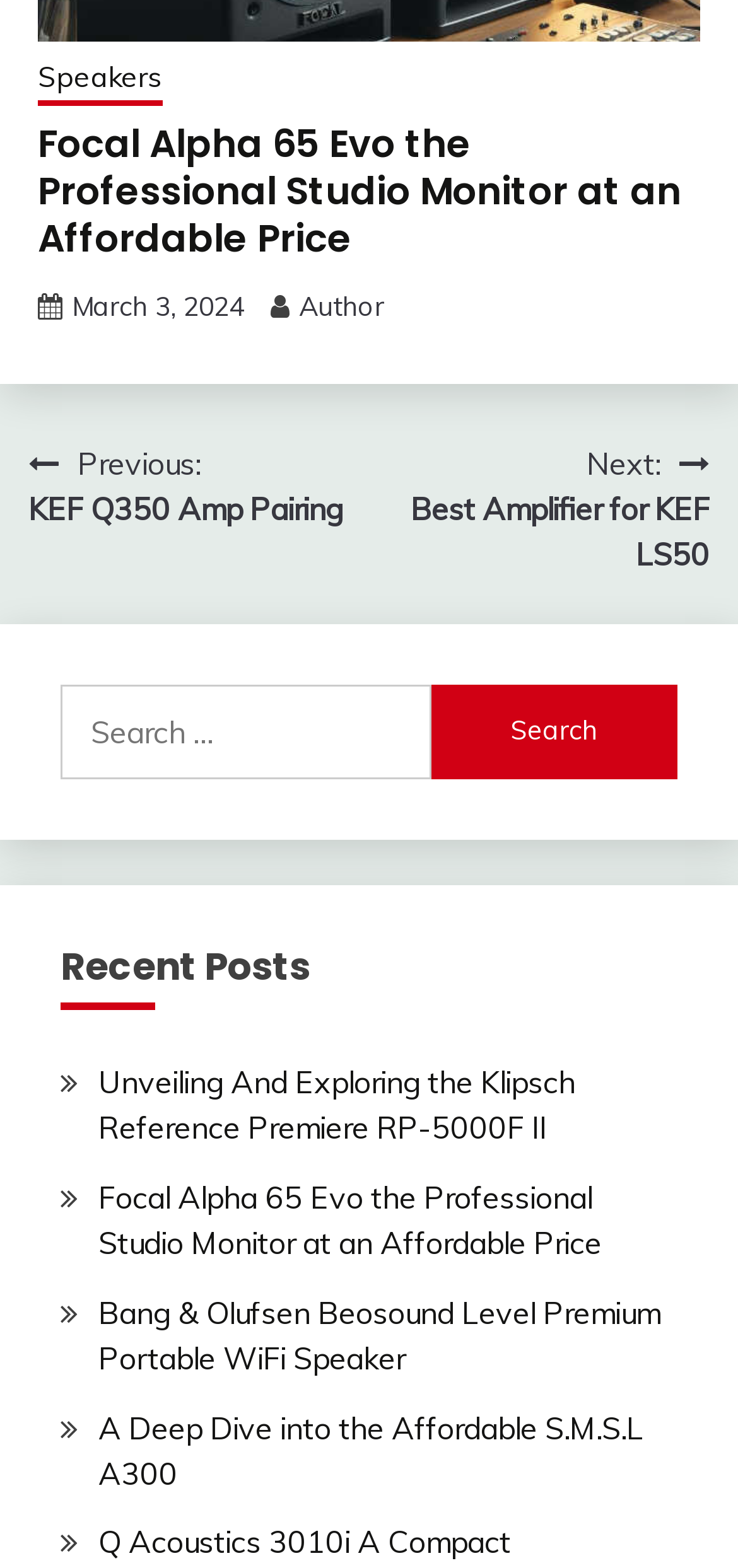What is the purpose of the search bar?
Look at the image and respond with a one-word or short-phrase answer.

To search for posts